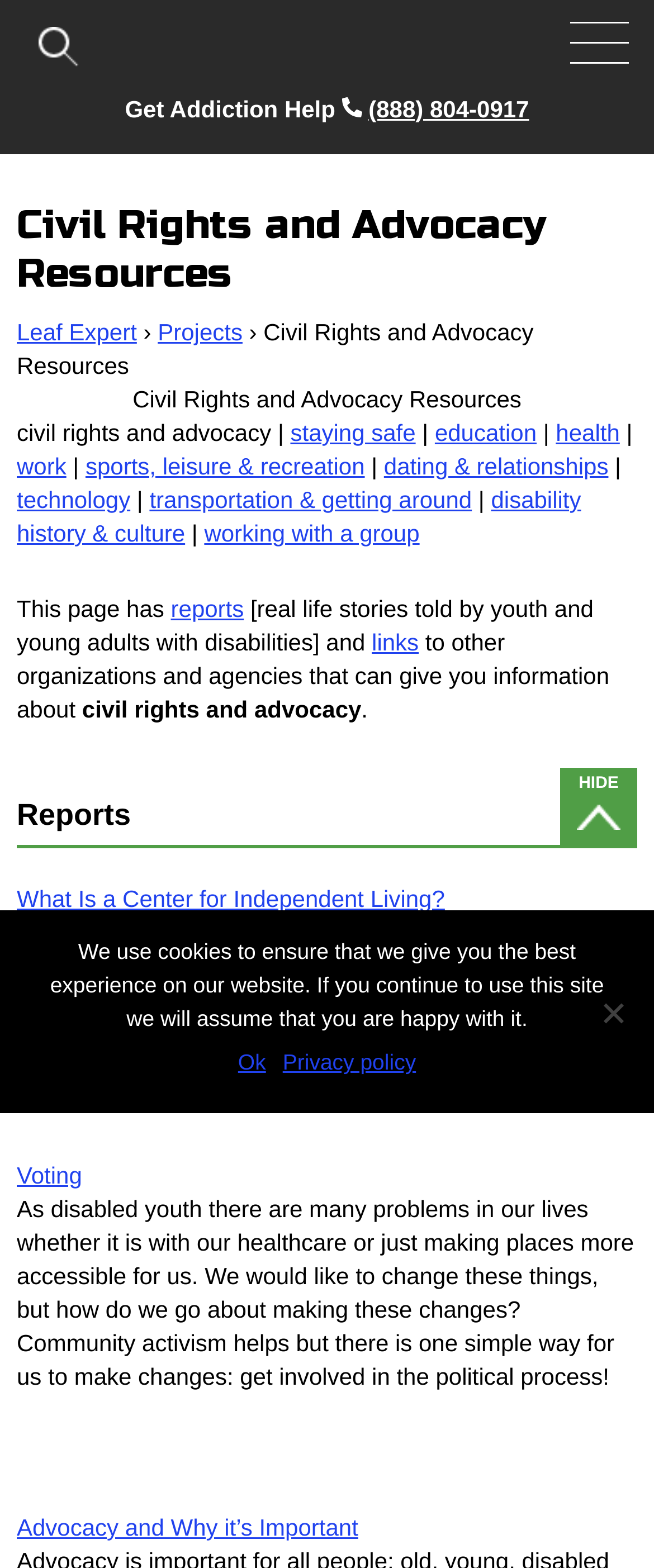Using the element description: "Advocacy and Why it’s Important", determine the bounding box coordinates for the specified UI element. The coordinates should be four float numbers between 0 and 1, [left, top, right, bottom].

[0.026, 0.965, 0.548, 0.983]